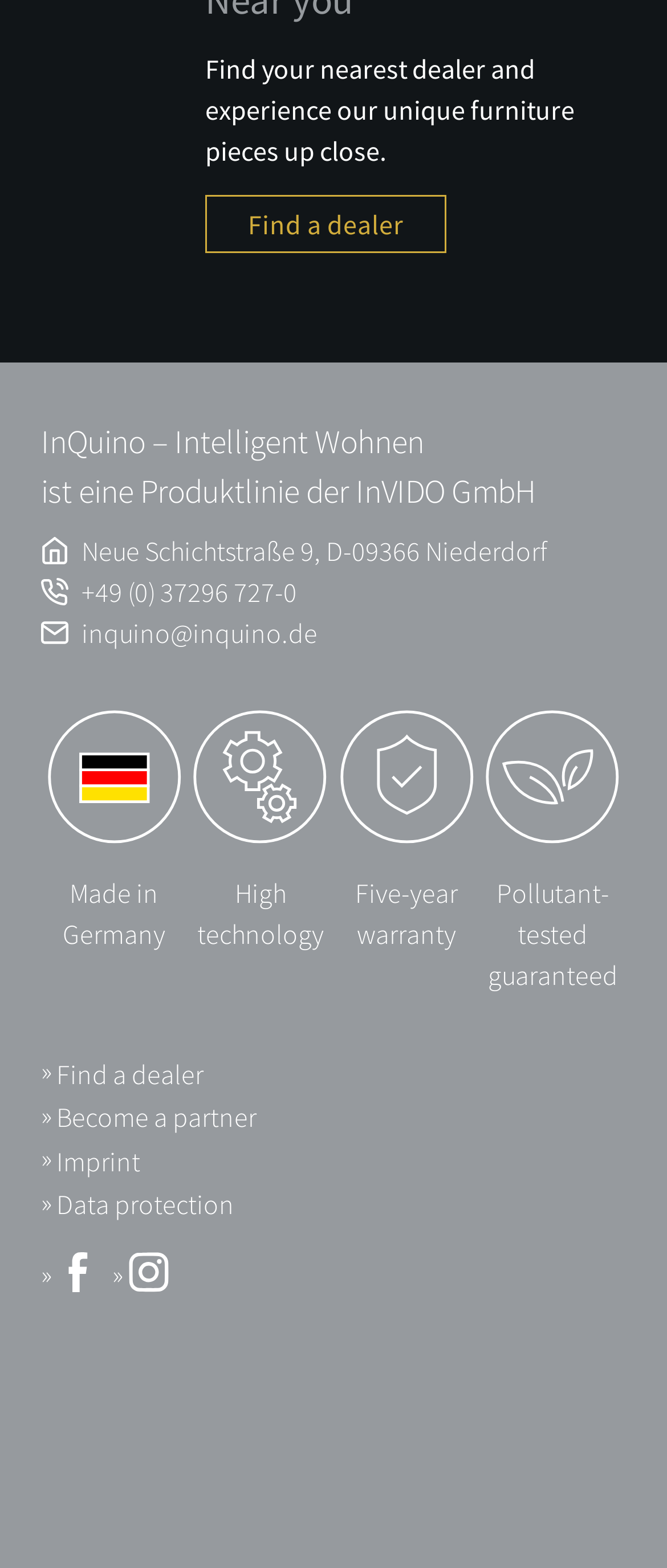What is the phone number of the company?
Could you please answer the question thoroughly and with as much detail as possible?

The phone number is mentioned in the link element with the text '+49 (0) 37296 727-0' which is next to the image element with the text 'Telefon'.